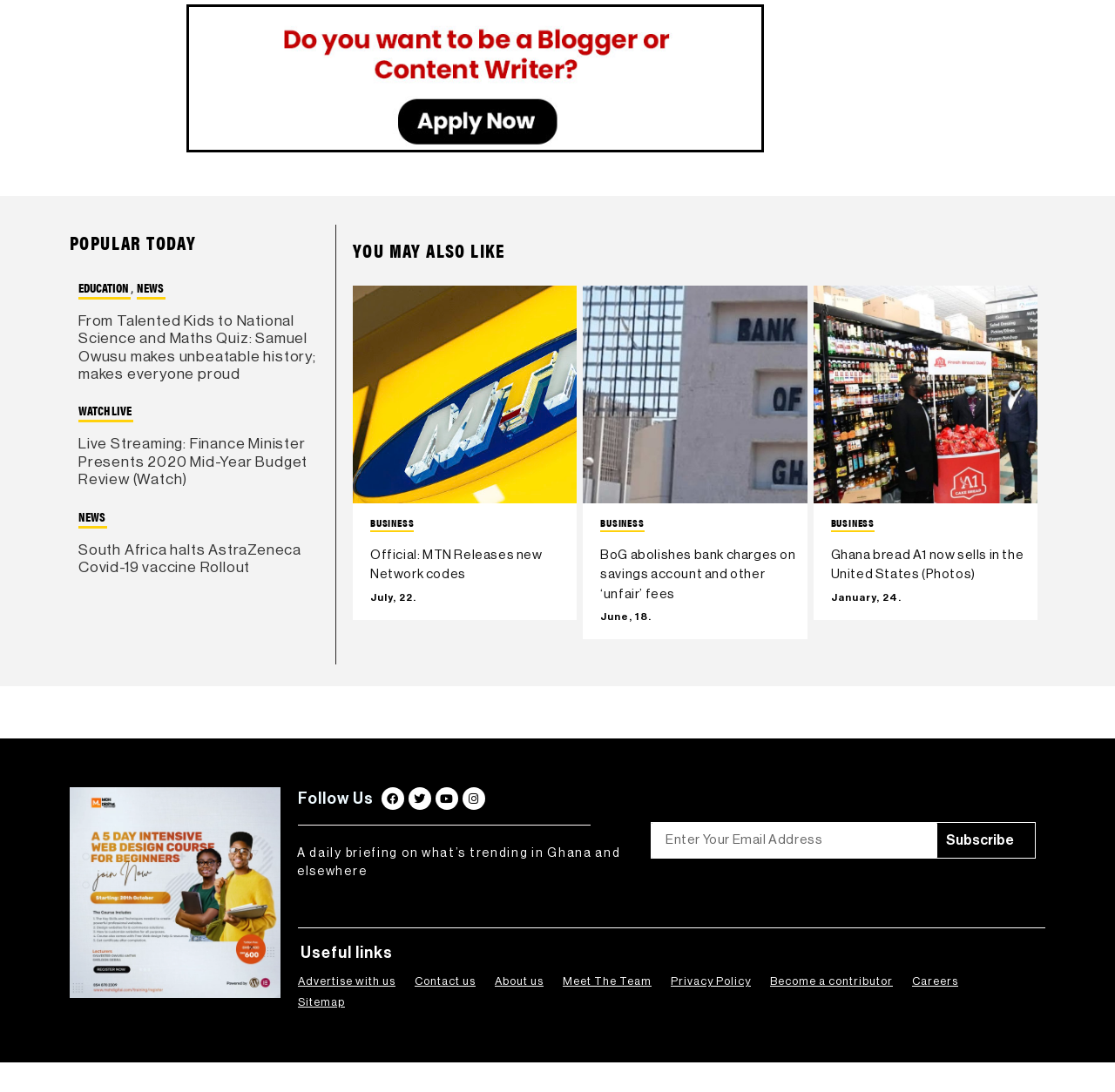Please identify the bounding box coordinates of the element that needs to be clicked to execute the following command: "Click on the 'WATCH LIVE' link". Provide the bounding box using four float numbers between 0 and 1, formatted as [left, top, right, bottom].

[0.07, 0.368, 0.12, 0.387]